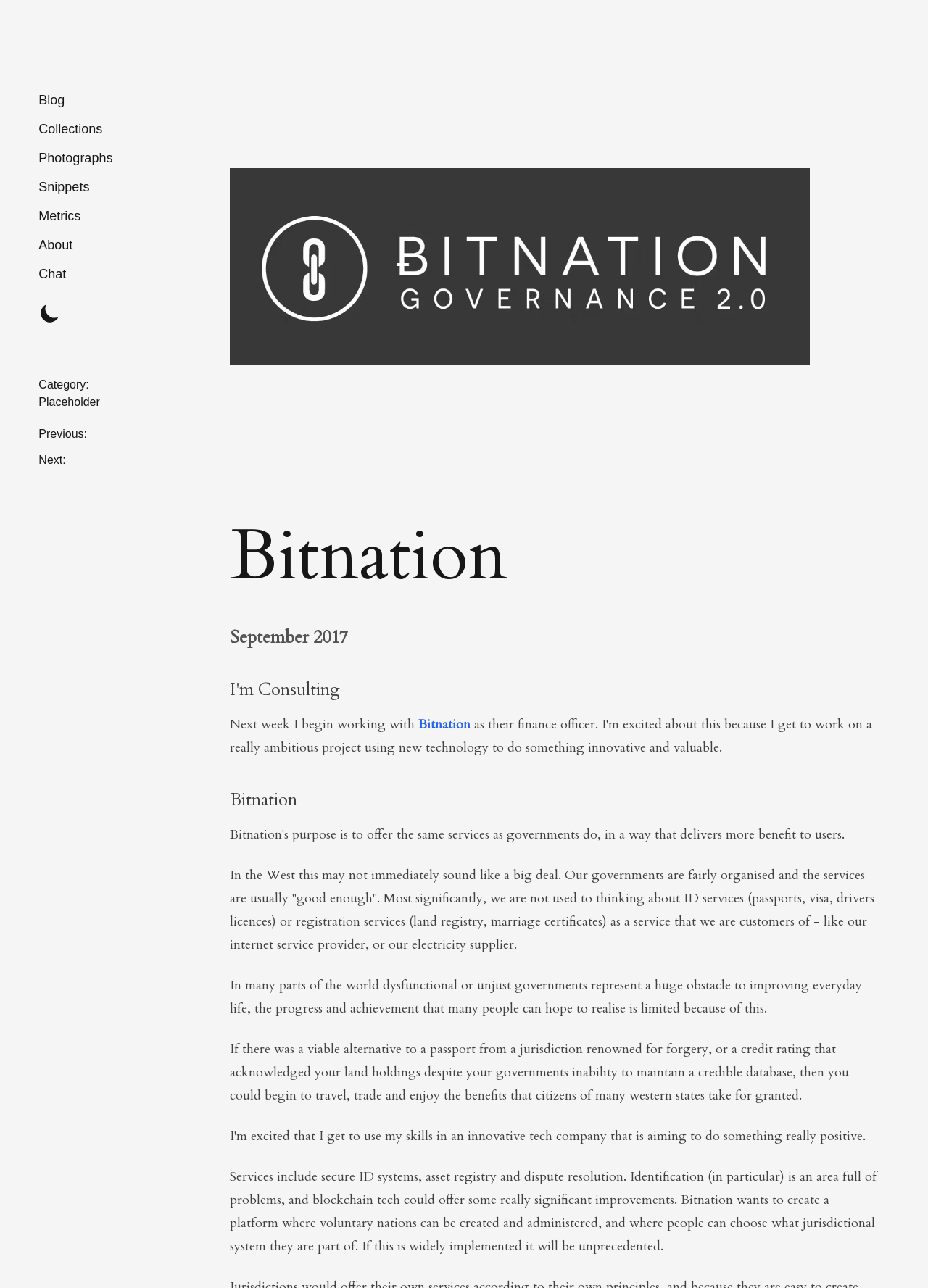Identify the bounding box coordinates of the specific part of the webpage to click to complete this instruction: "Visit the About page".

[0.042, 0.18, 0.179, 0.2]